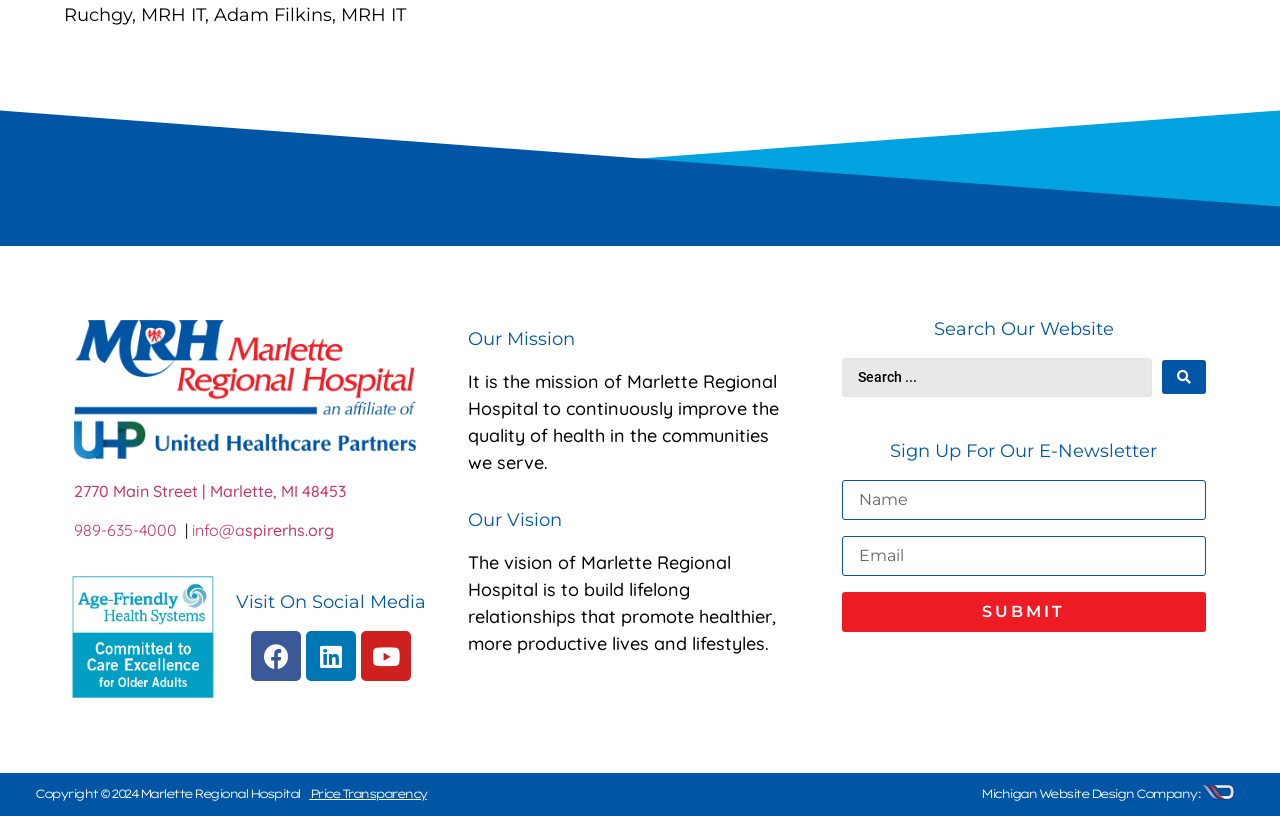Use a single word or phrase to answer the question: 
How can I search the website?

Using the search box